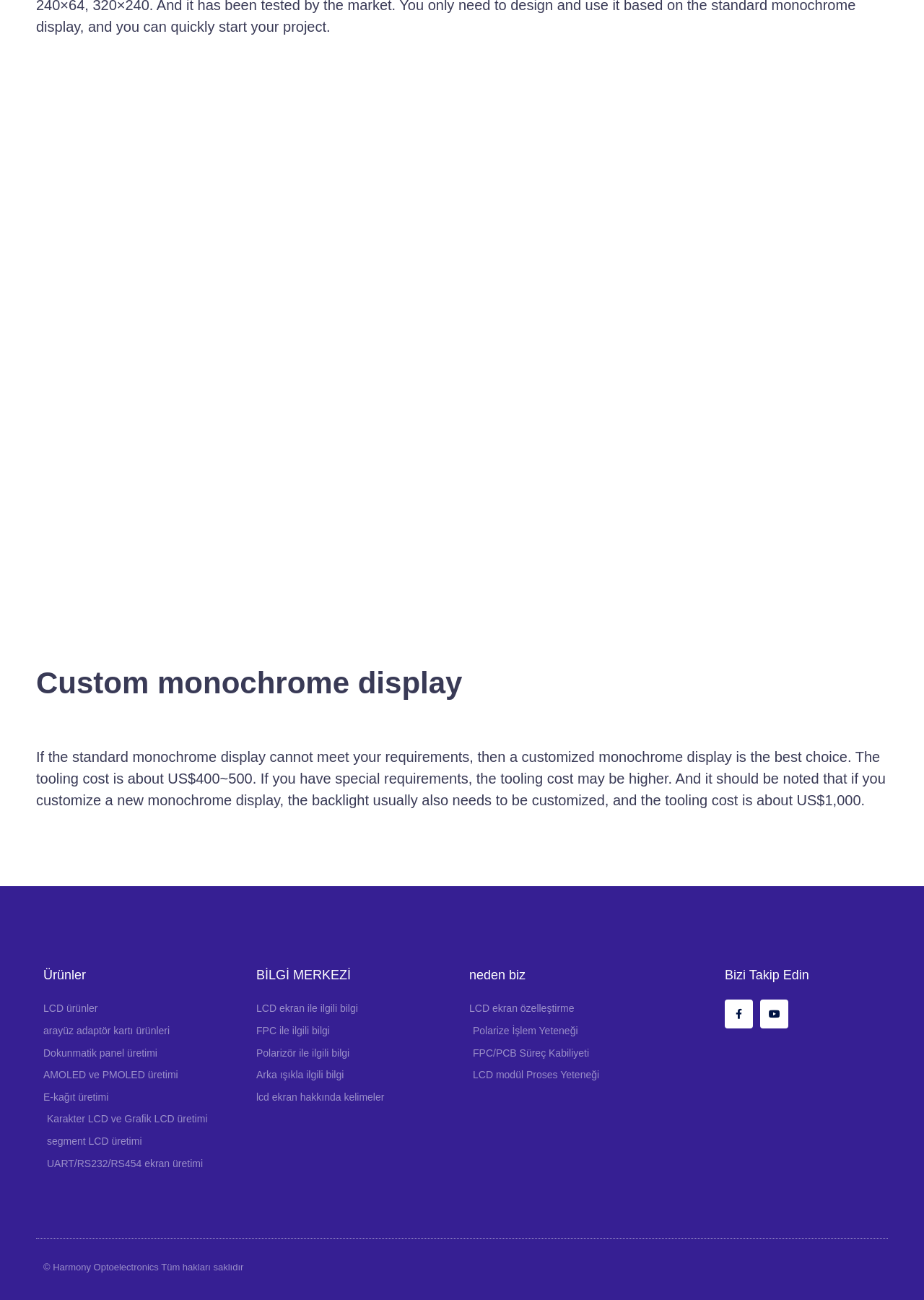Using the provided element description, identify the bounding box coordinates as (top-left x, top-left y, bottom-right x, bottom-right y). Ensure all values are between 0 and 1. Description: Support

None